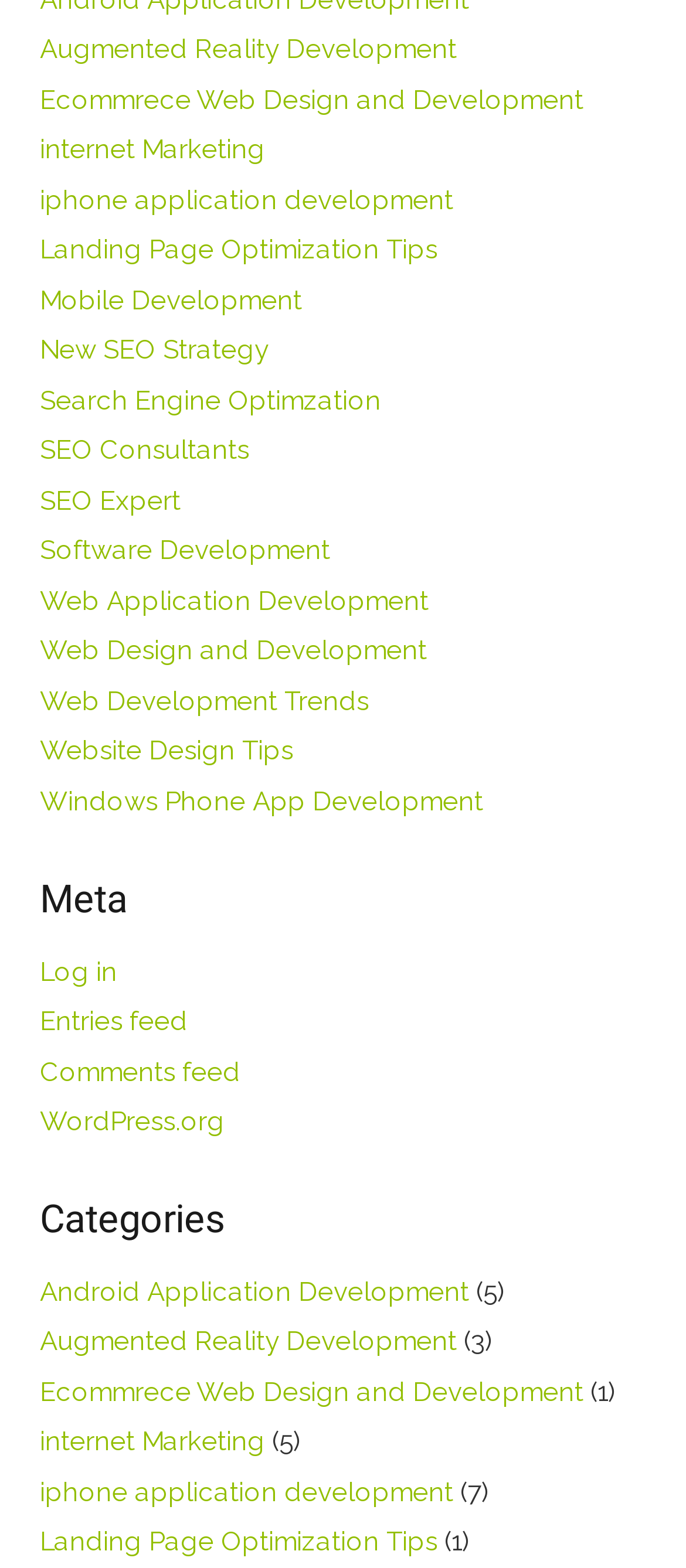Find the bounding box coordinates for the element that must be clicked to complete the instruction: "Click on Augmented Reality Development". The coordinates should be four float numbers between 0 and 1, indicated as [left, top, right, bottom].

[0.058, 0.022, 0.665, 0.042]